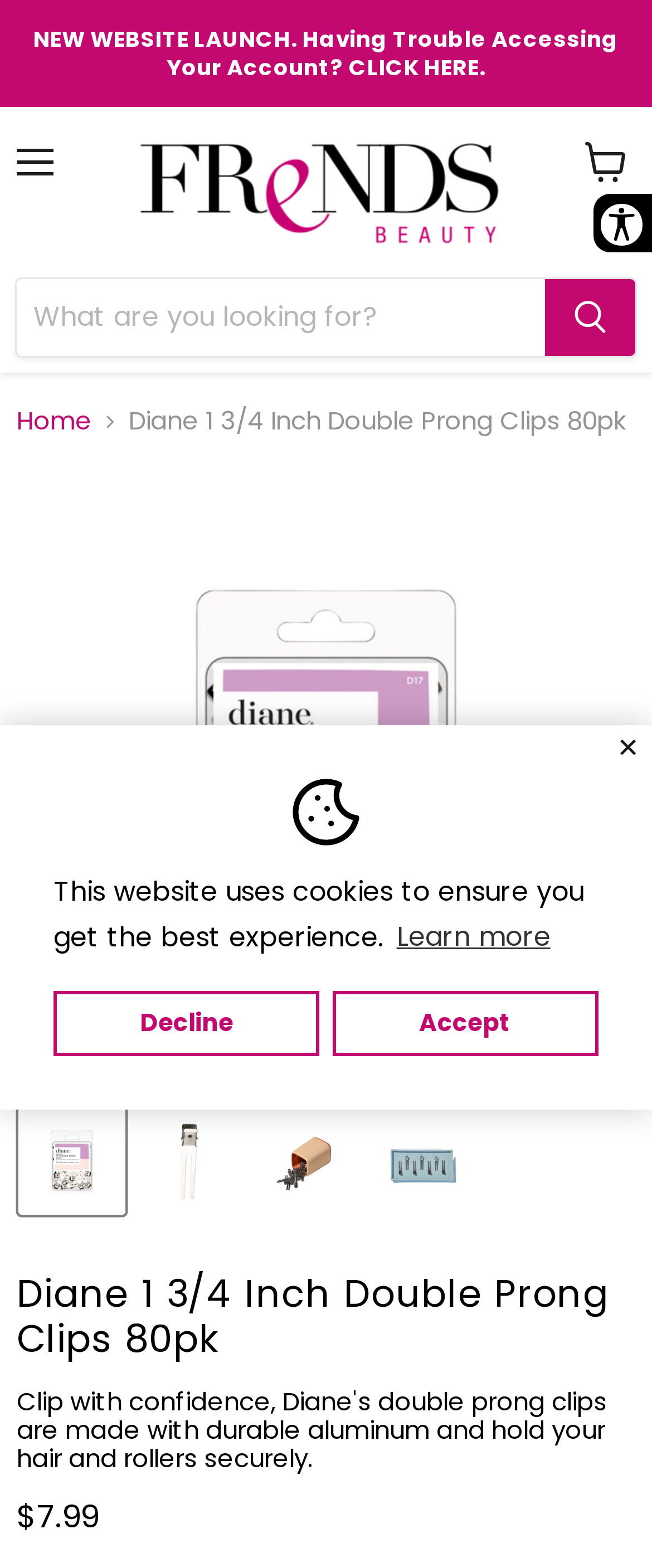Given the description "aria-label="Diane Double Prong Clips thumbnail"", determine the bounding box of the corresponding UI element.

[0.028, 0.706, 0.192, 0.774]